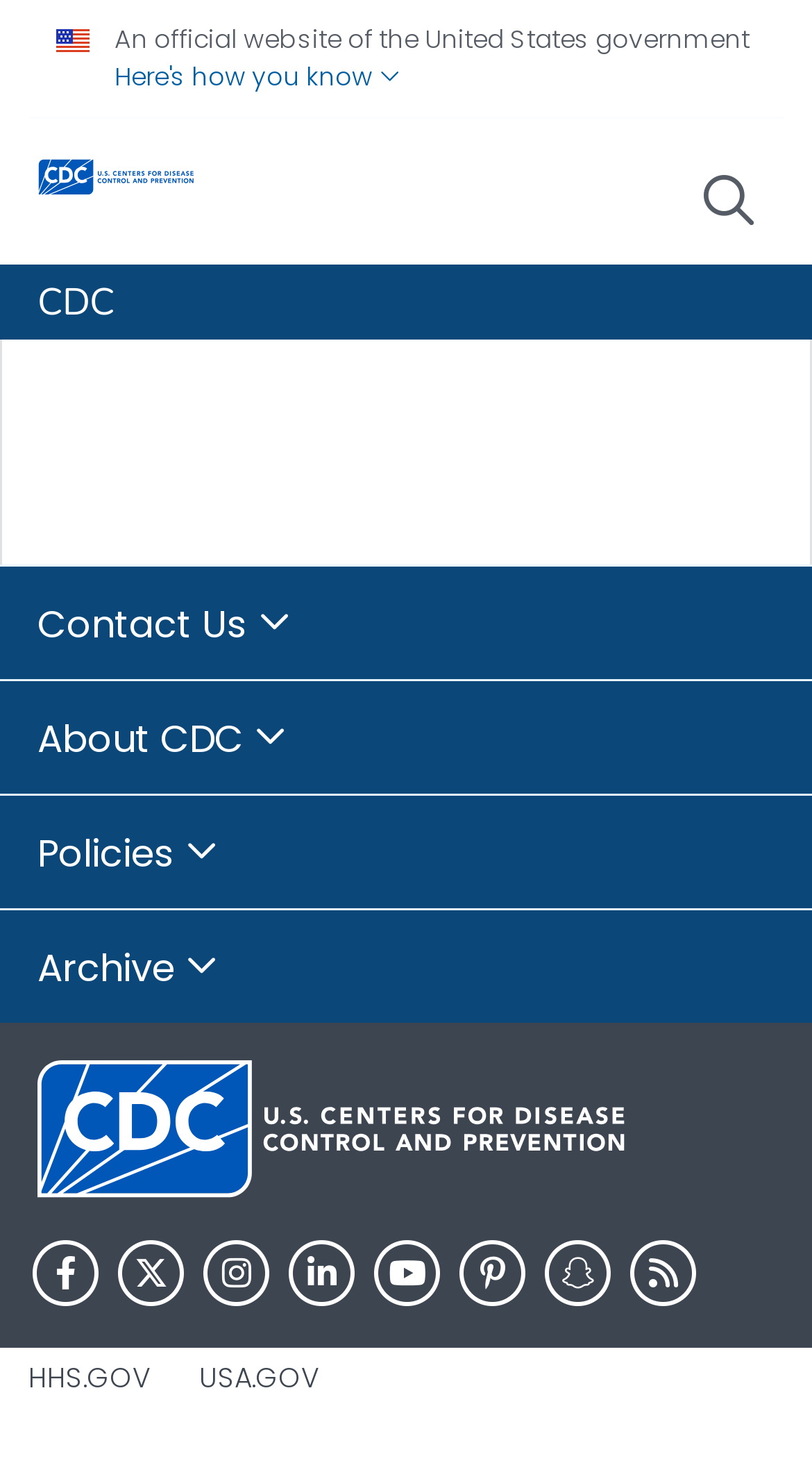Please reply to the following question with a single word or a short phrase:
What is the contact method provided?

Contact Us